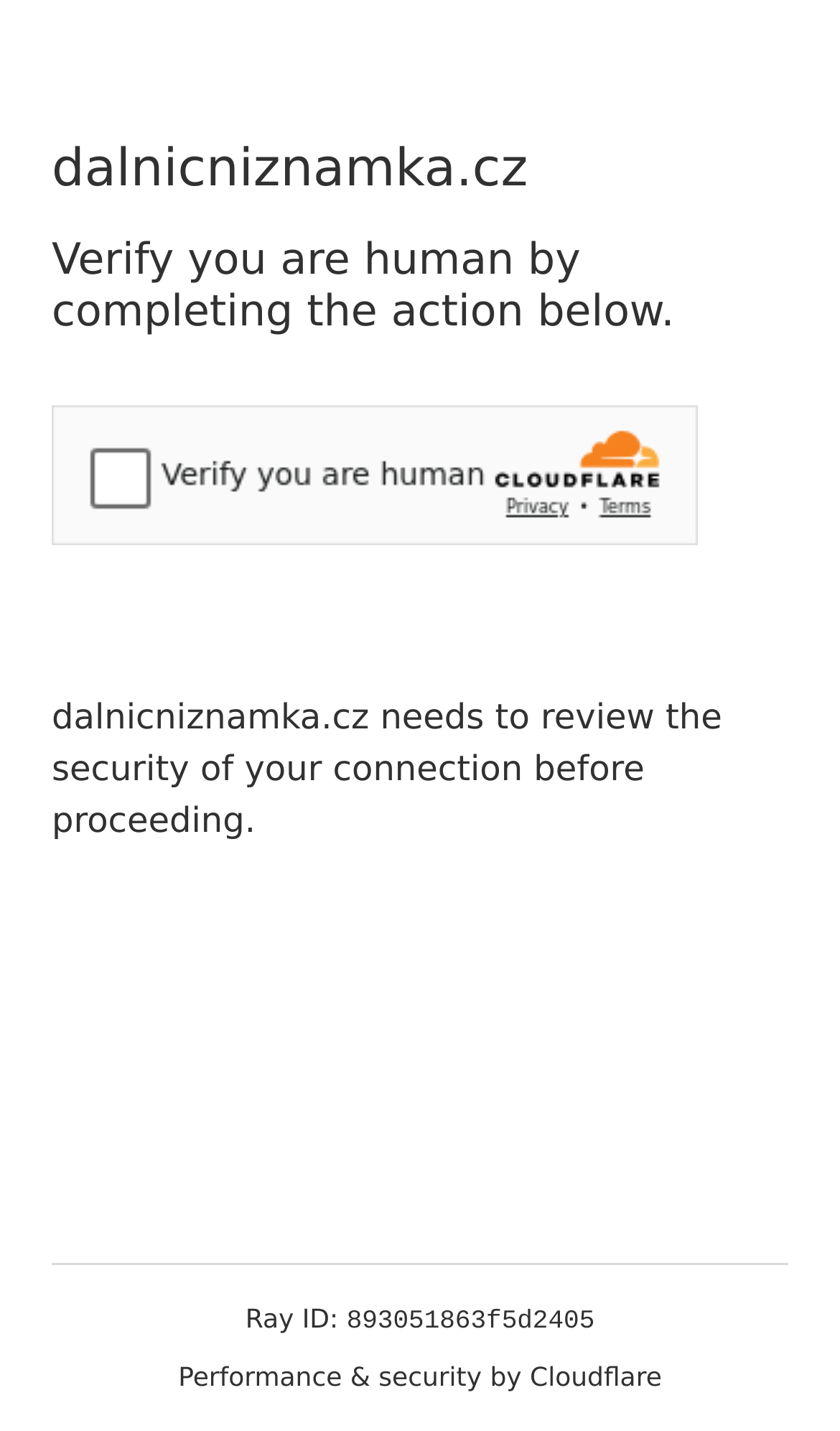What is the name of the website?
Please respond to the question with as much detail as possible.

The name of the website is 'dalnicniznamka.cz', which is displayed as a heading at the top of the webpage.